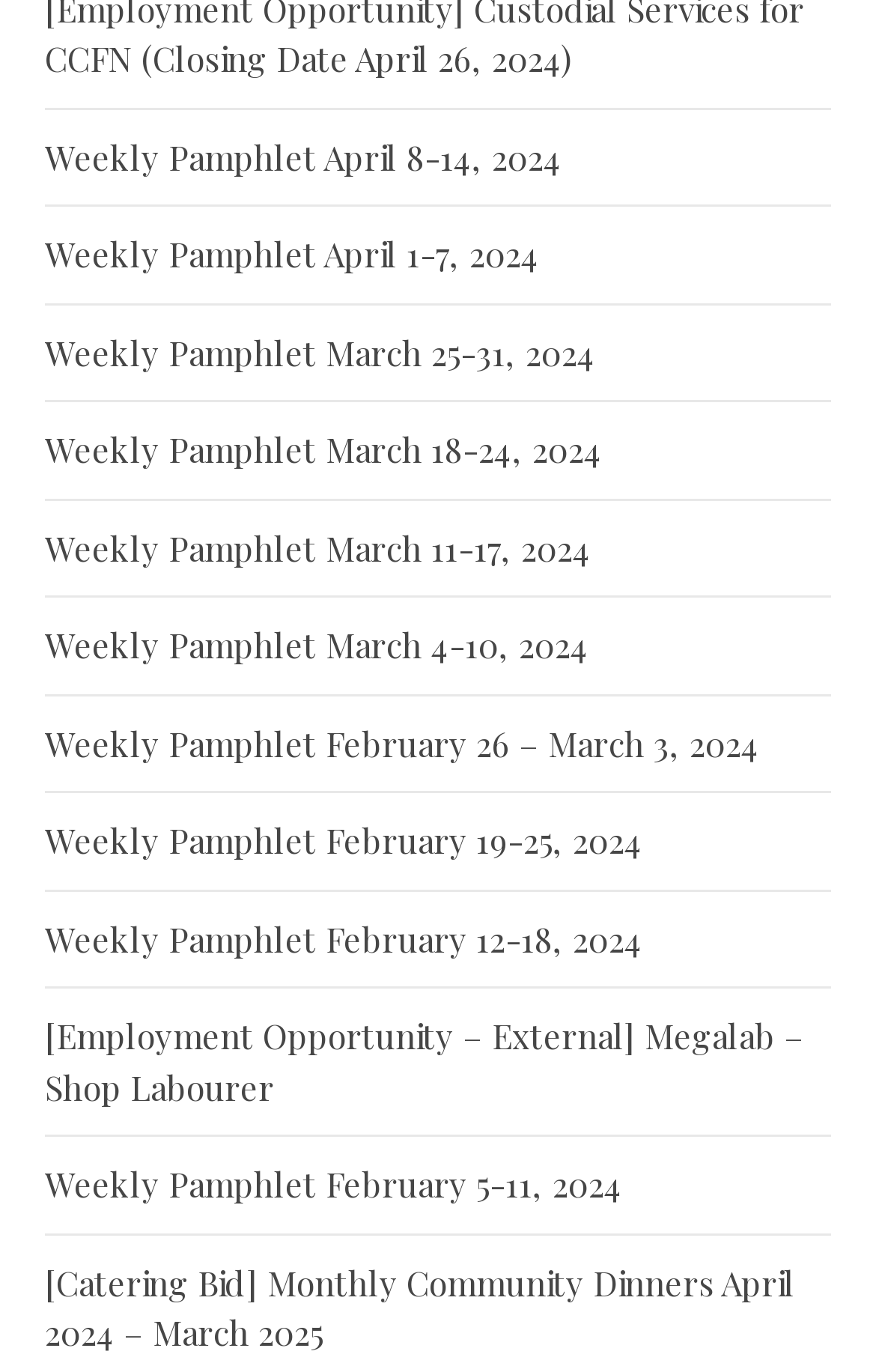Please identify the coordinates of the bounding box that should be clicked to fulfill this instruction: "Explore Employment Opportunity – External Megalab – Shop Labourer".

[0.051, 0.739, 0.918, 0.808]